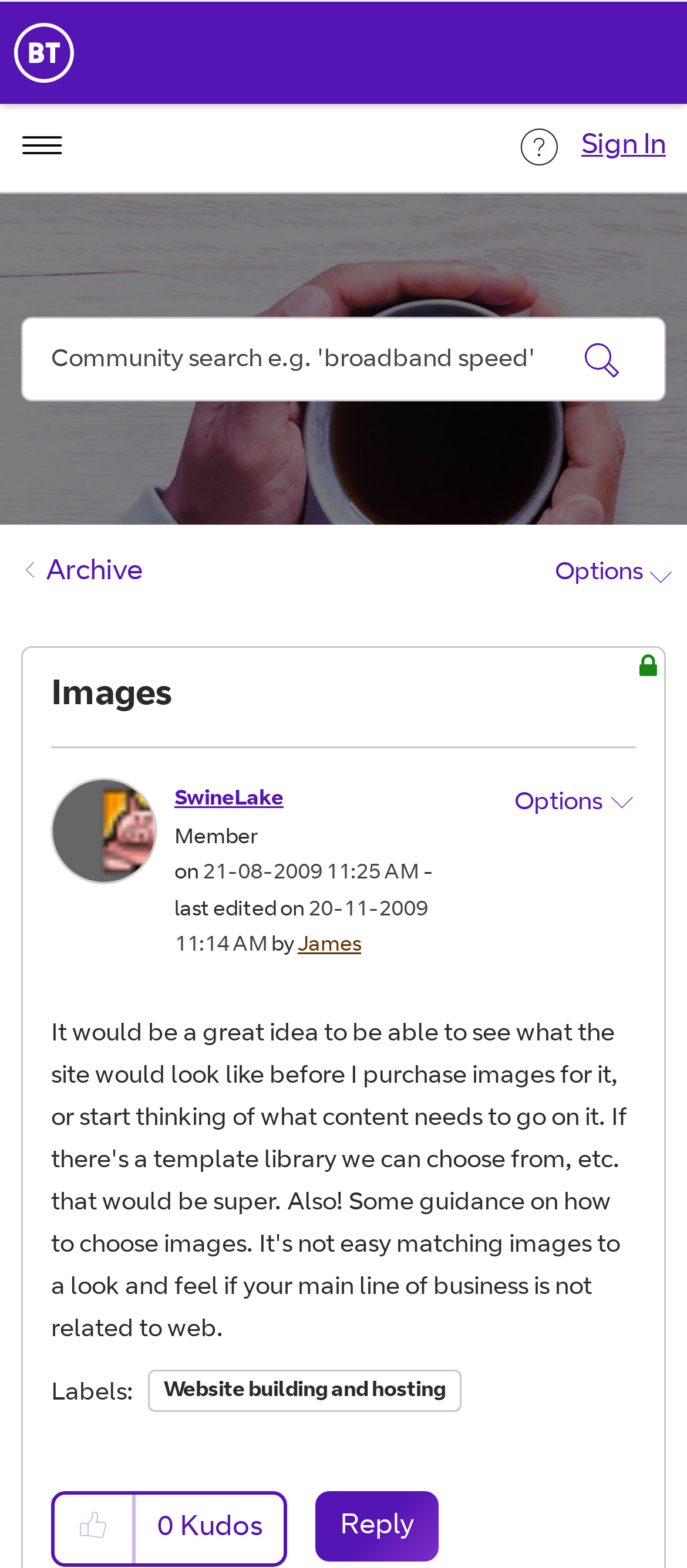Please identify the coordinates of the bounding box that should be clicked to fulfill this instruction: "View profile of SwineLake".

[0.254, 0.502, 0.413, 0.516]